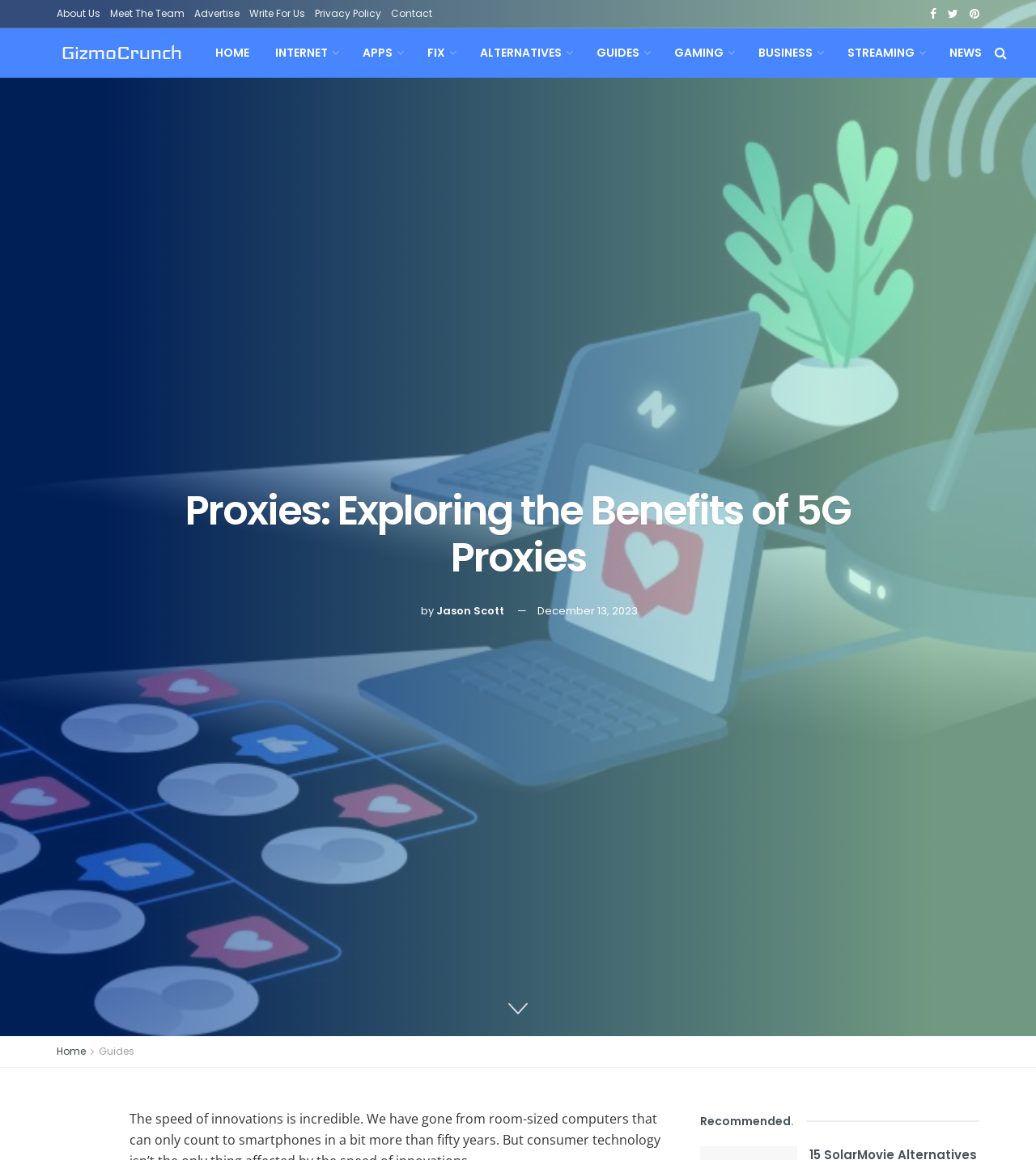Provide the bounding box coordinates of the UI element that matches the description: "About Us".

[0.055, 0.0, 0.097, 0.024]